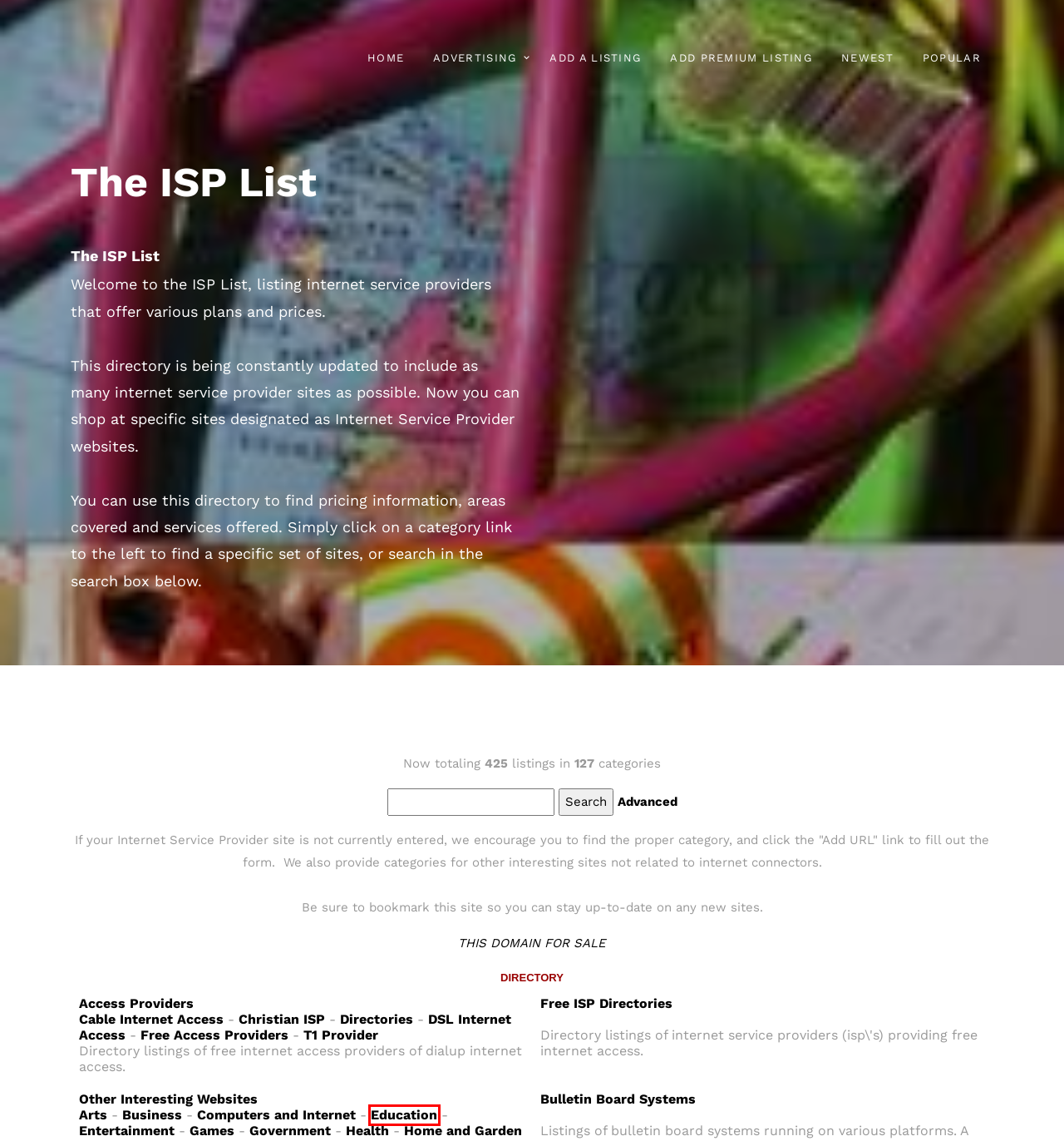Check out the screenshot of a webpage with a red rectangle bounding box. Select the best fitting webpage description that aligns with the new webpage after clicking the element inside the bounding box. Here are the candidates:
A. Cable Internet Access
B. Free ISP Directories
C. Entertainment
D. Home and Garden
E. Bulletin Board Systems
F. Access Providers
G. Education
H. Add URL Instructions - The ISP List

G